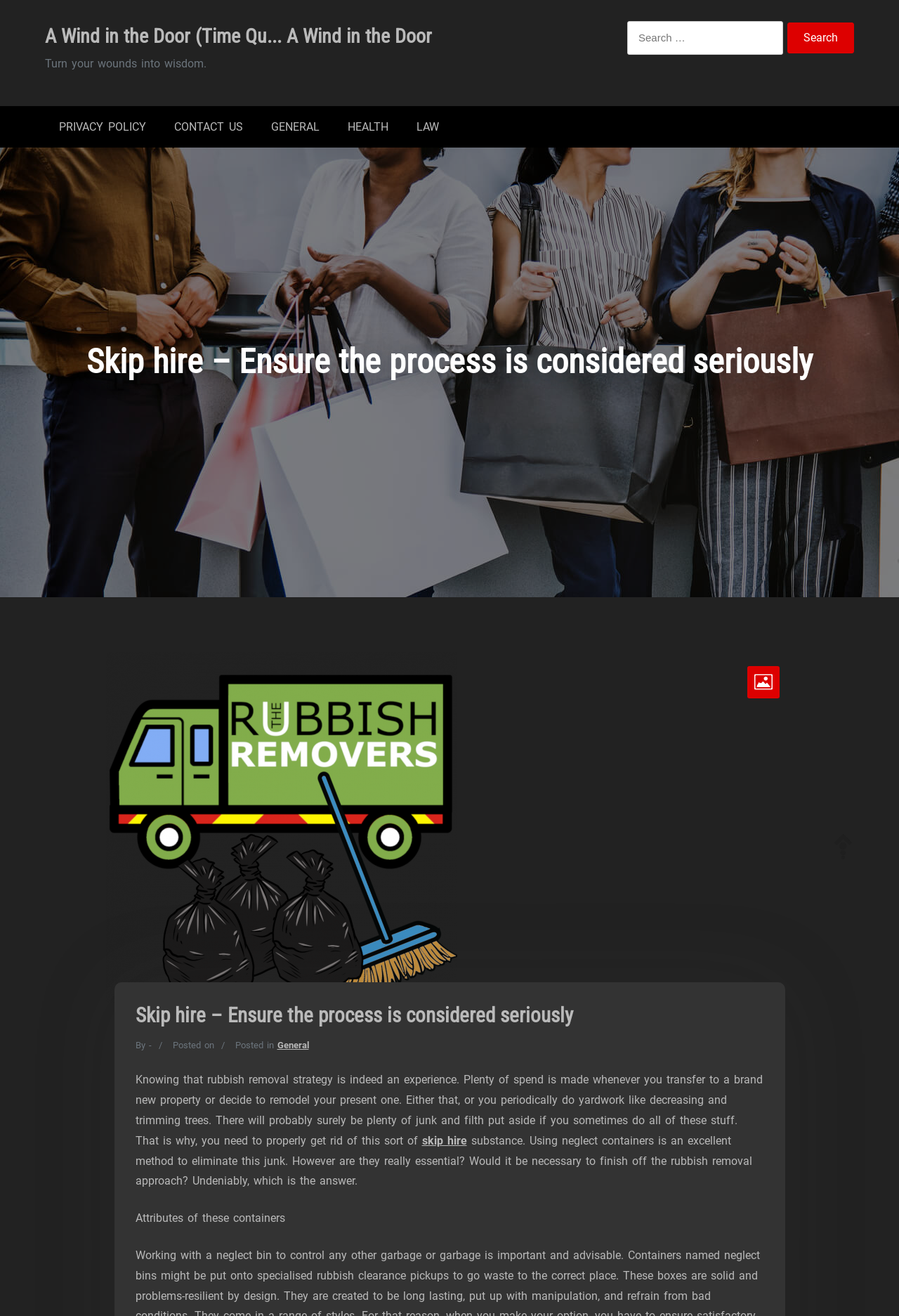What is the main topic of the webpage?
Using the image, provide a detailed and thorough answer to the question.

The main topic of the webpage is 'Skip hire' which can be inferred from the heading 'Skip hire – Ensure the process is considered seriously' and the content of the webpage discussing the importance of skip hire in rubbish removal strategy.